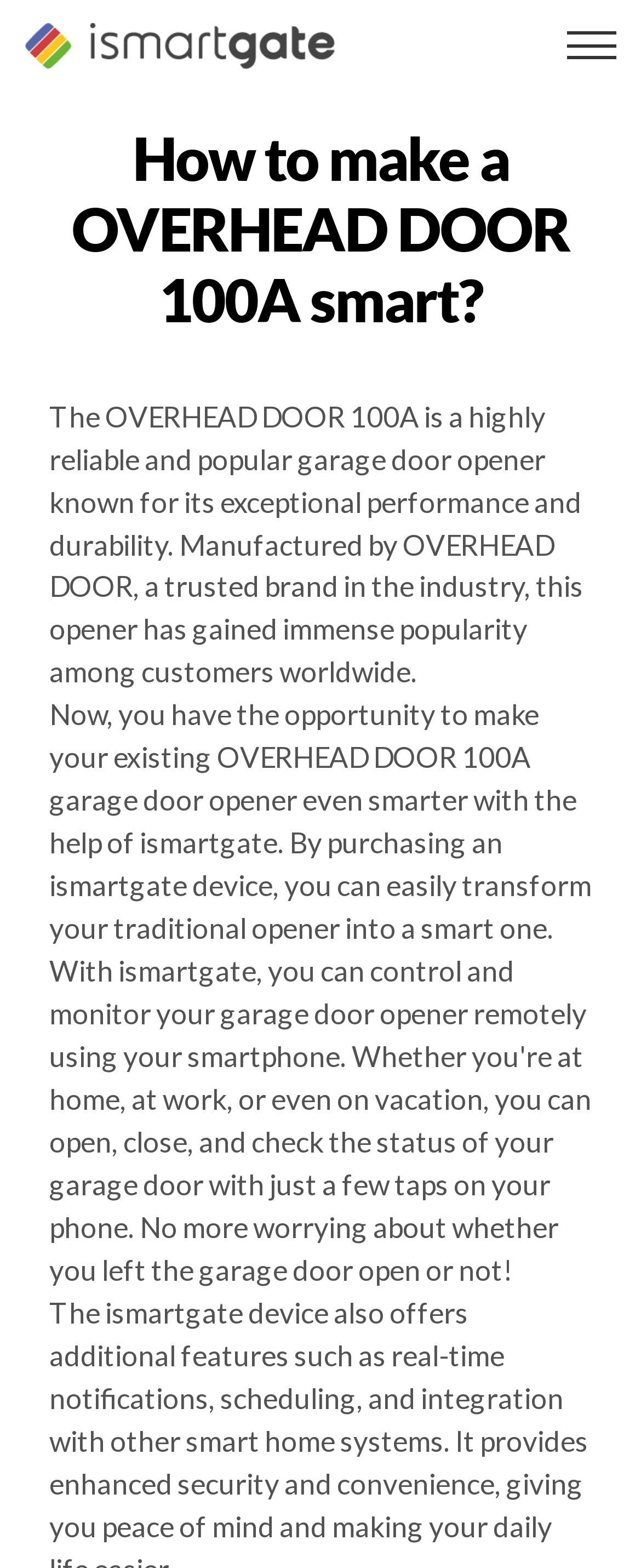Please find and report the primary heading text from the webpage.

How to make a OVERHEAD DOOR 100A smart?